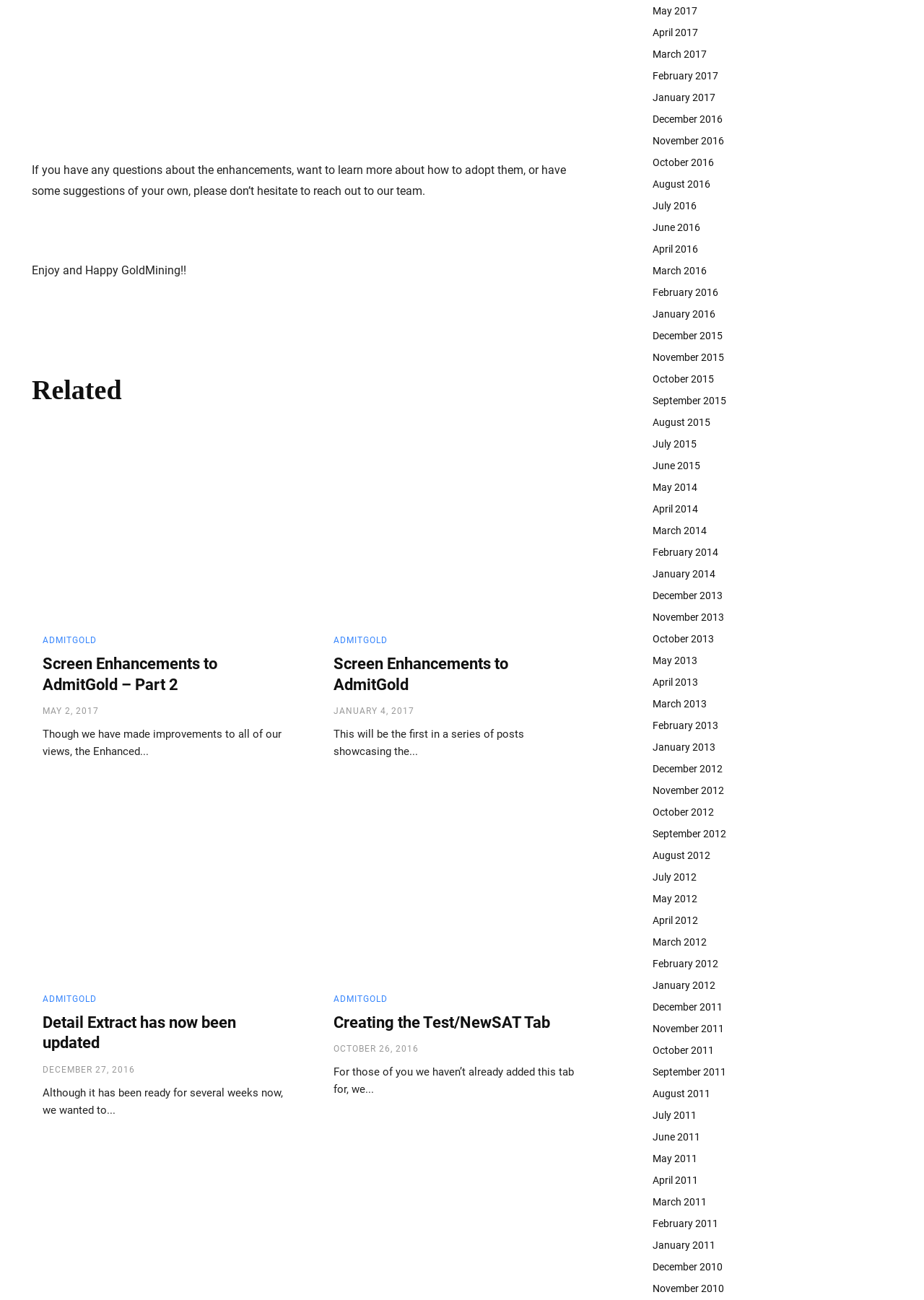Locate the bounding box coordinates of the clickable area to execute the instruction: "Click on 'Screen Enhancements to AdmitGold – Part 2'". Provide the coordinates as four float numbers between 0 and 1, represented as [left, top, right, bottom].

[0.034, 0.332, 0.32, 0.474]